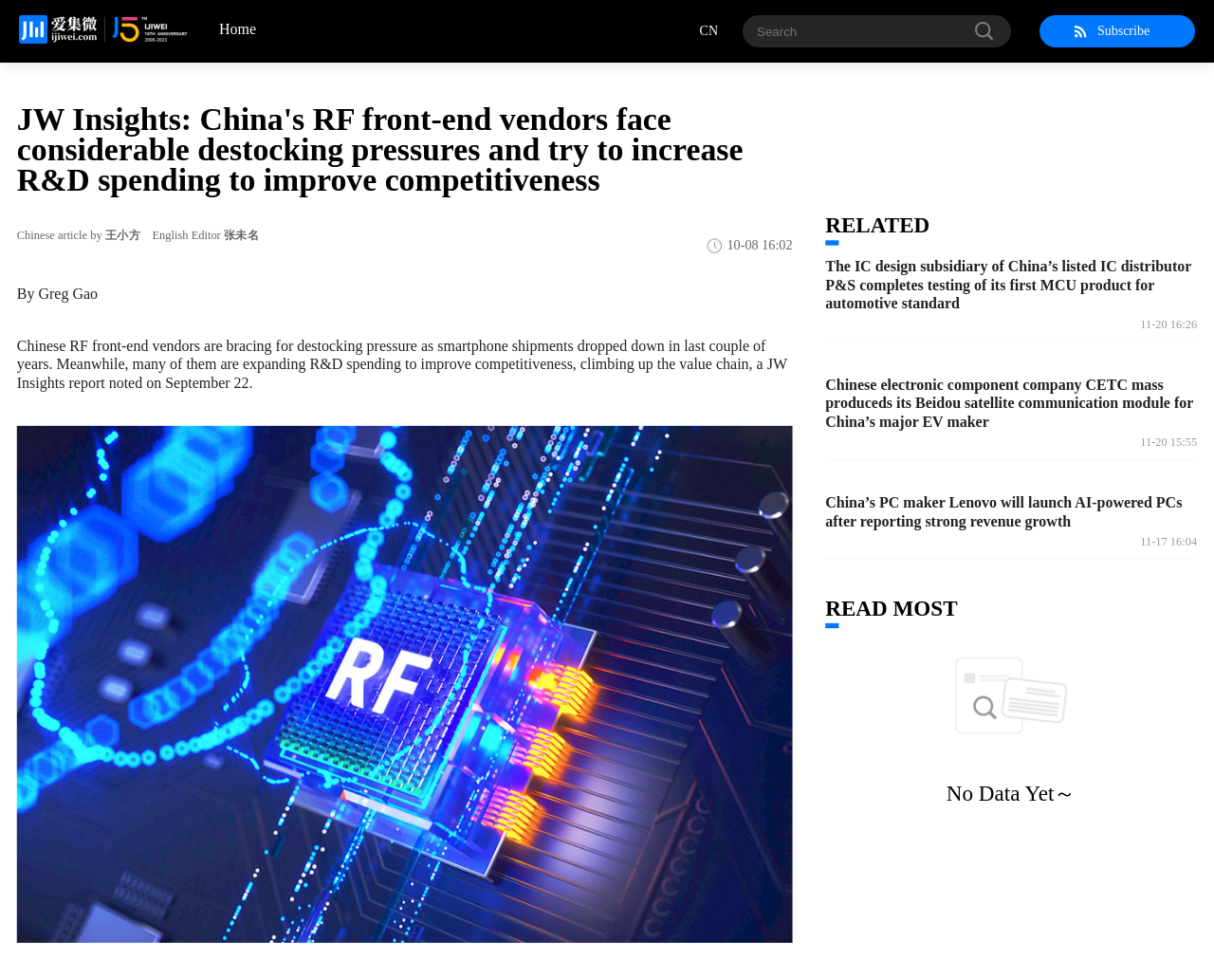What is the status of the 'READ MOST' section?
From the screenshot, provide a brief answer in one word or phrase.

No Data